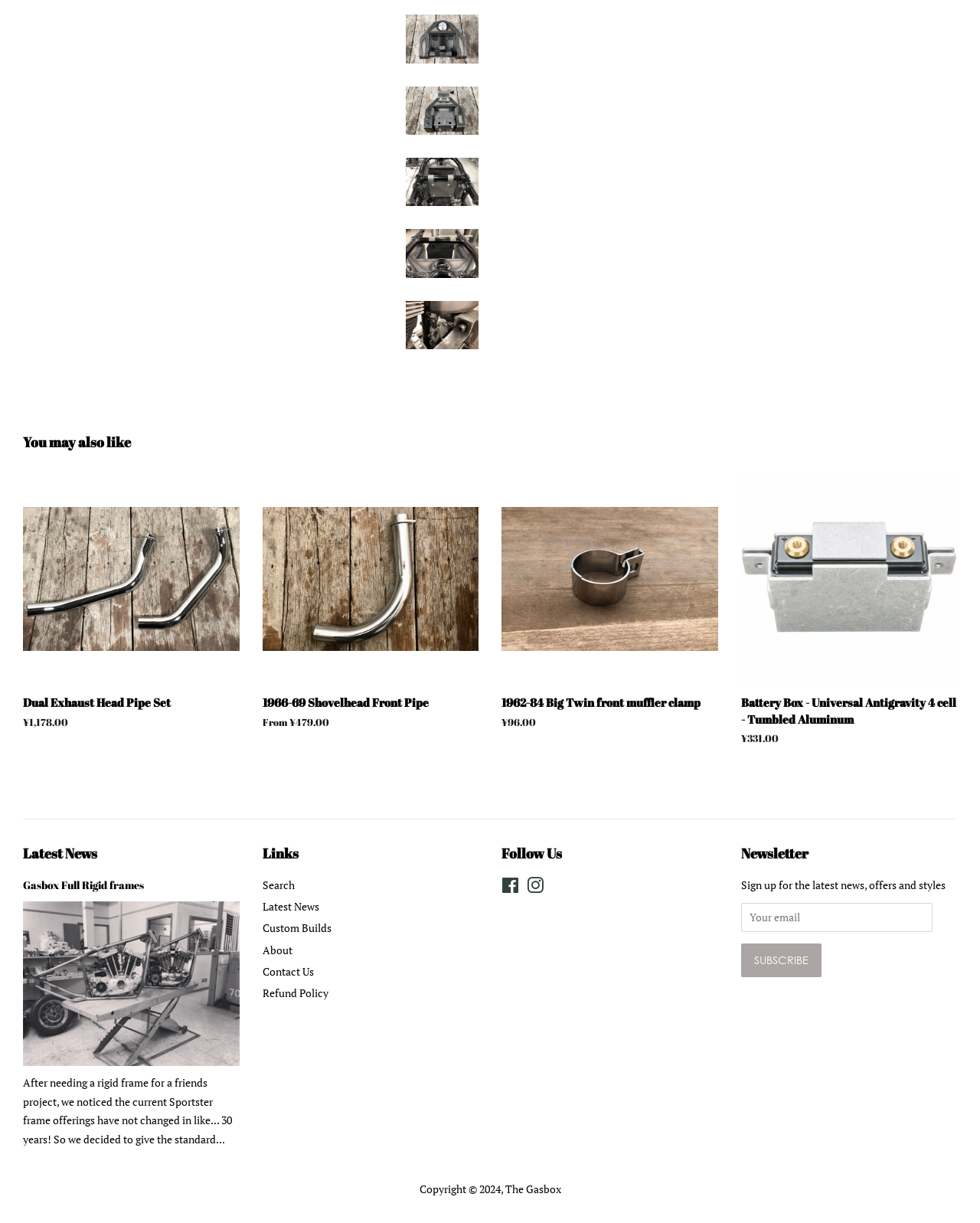Please examine the image and provide a detailed answer to the question: What is the purpose of the section with the heading 'You may also like'?

The section with the heading 'You may also like' contains multiple links and images of products, which are likely recommendations based on the user's interests or previous purchases. This is a common e-commerce pattern, where the website suggests related products to the user.